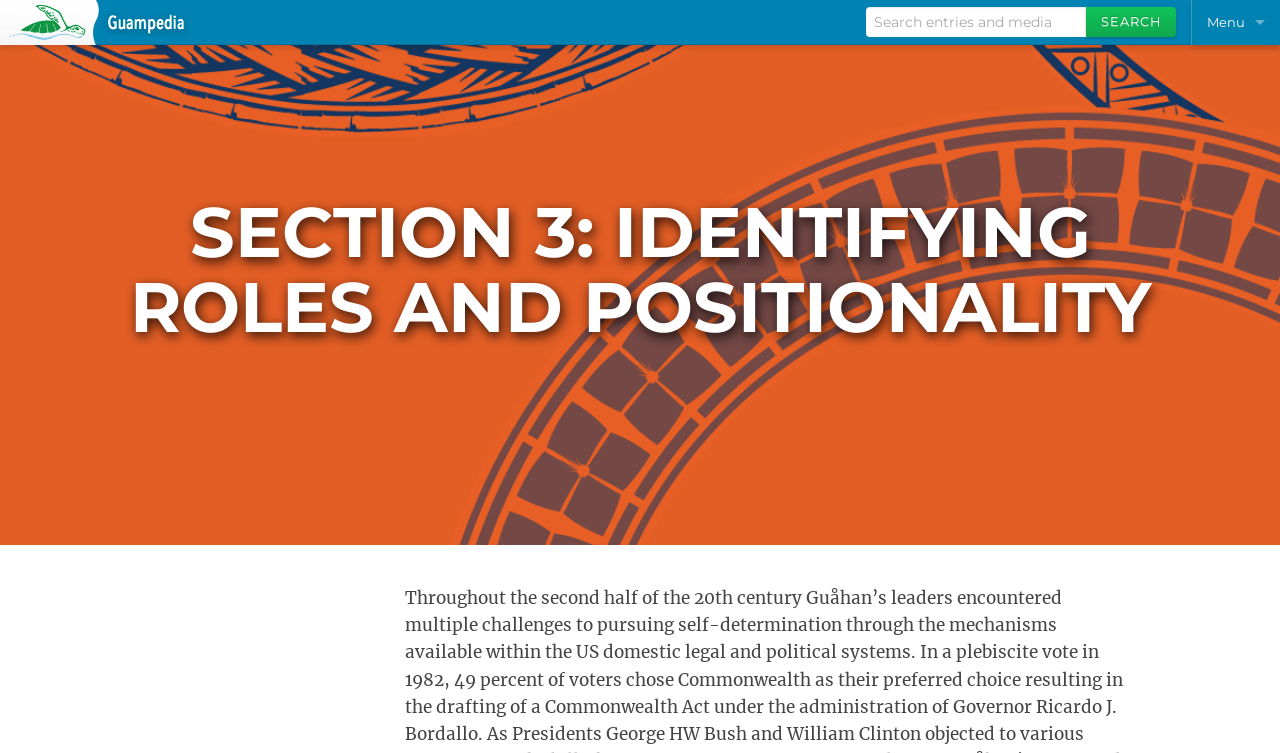What is the title of the main section?
Please provide a detailed and thorough answer to the question.

The main section has a heading element with the text 'SECTION 3: IDENTIFYING ROLES AND POSITIONALITY', which indicates the title of the main section.